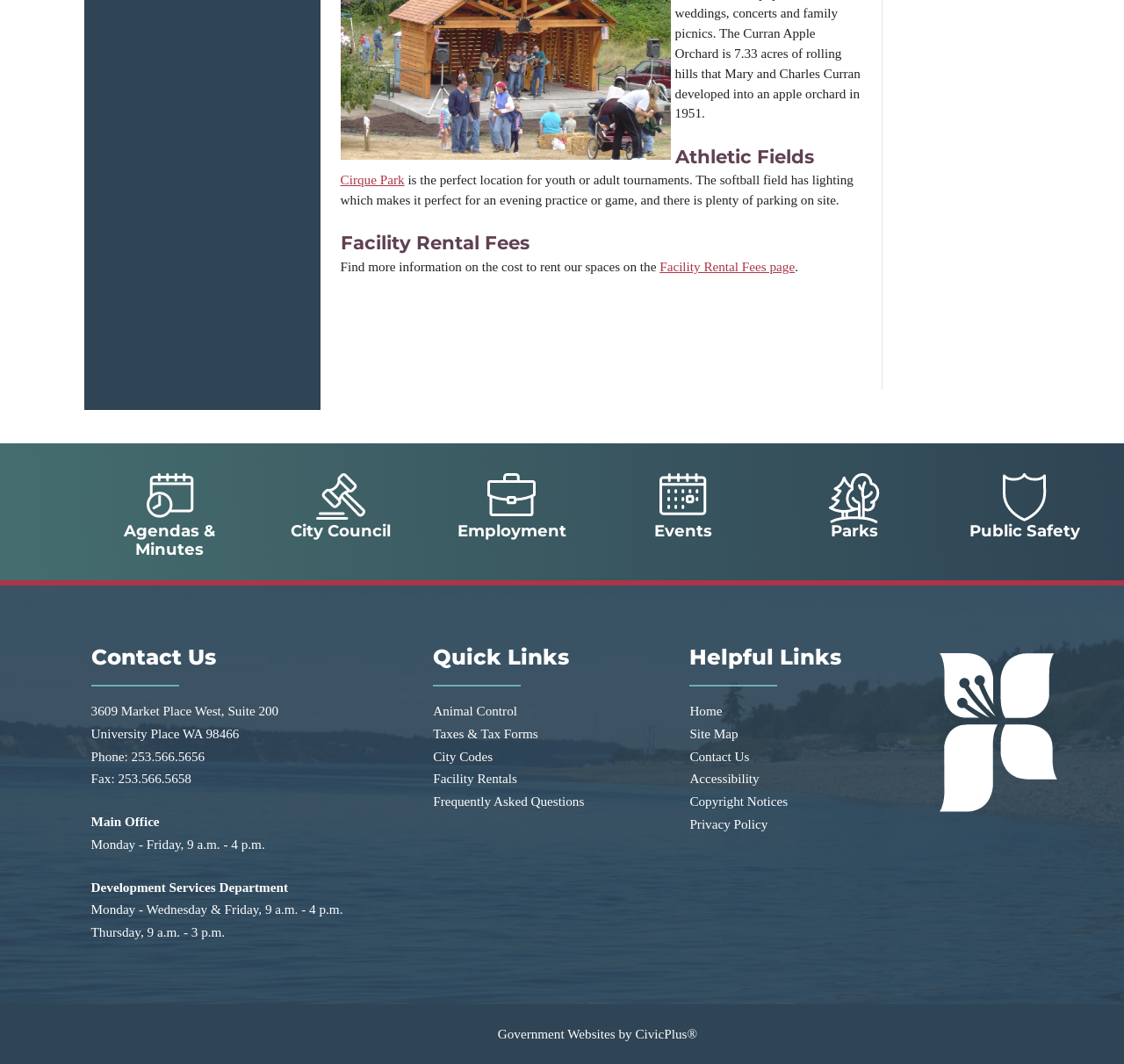What is the phone number of the main office?
Answer briefly with a single word or phrase based on the image.

253.566.5656